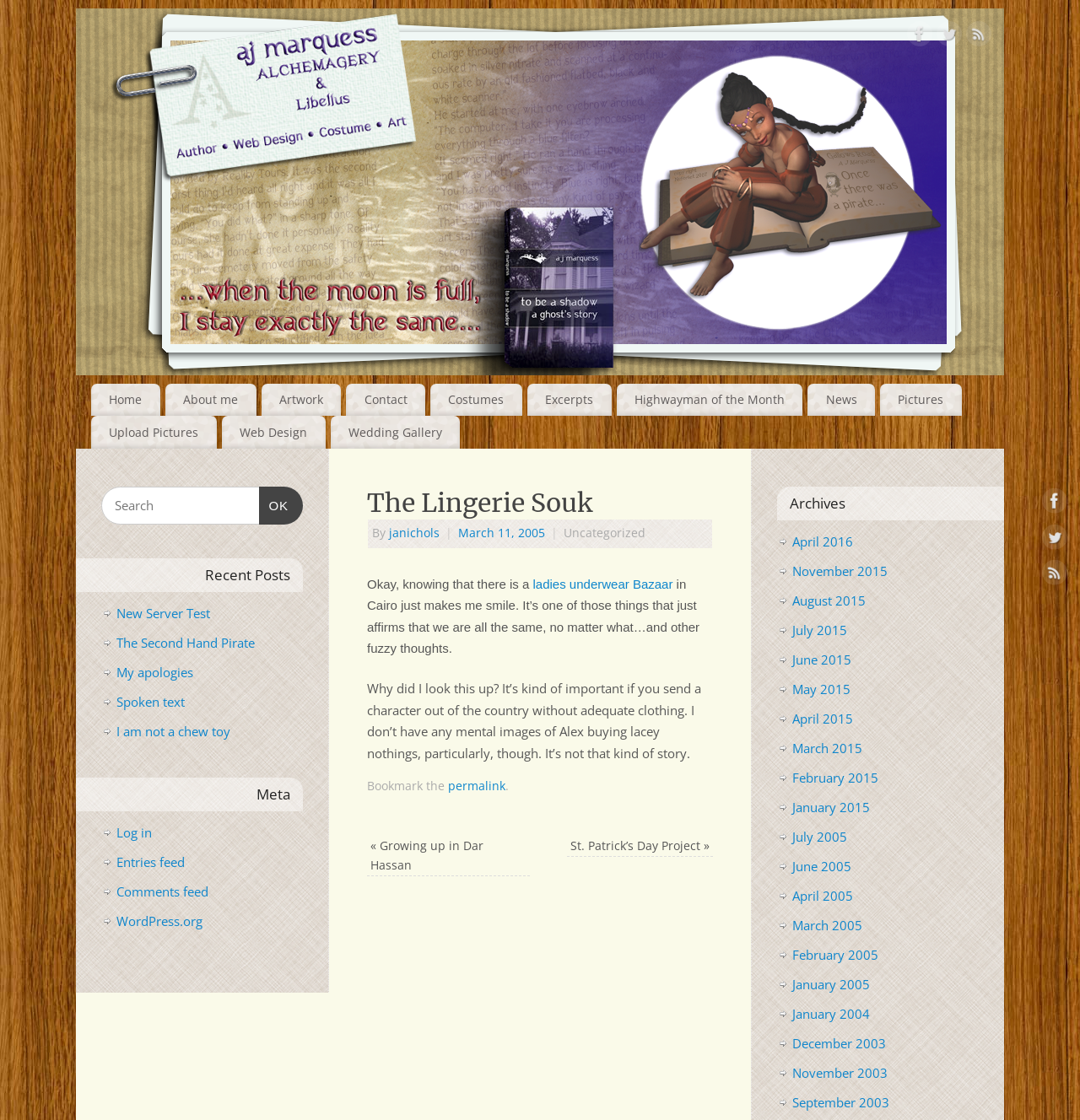Please find the bounding box coordinates of the section that needs to be clicked to achieve this instruction: "Log in to the website".

[0.108, 0.736, 0.141, 0.751]